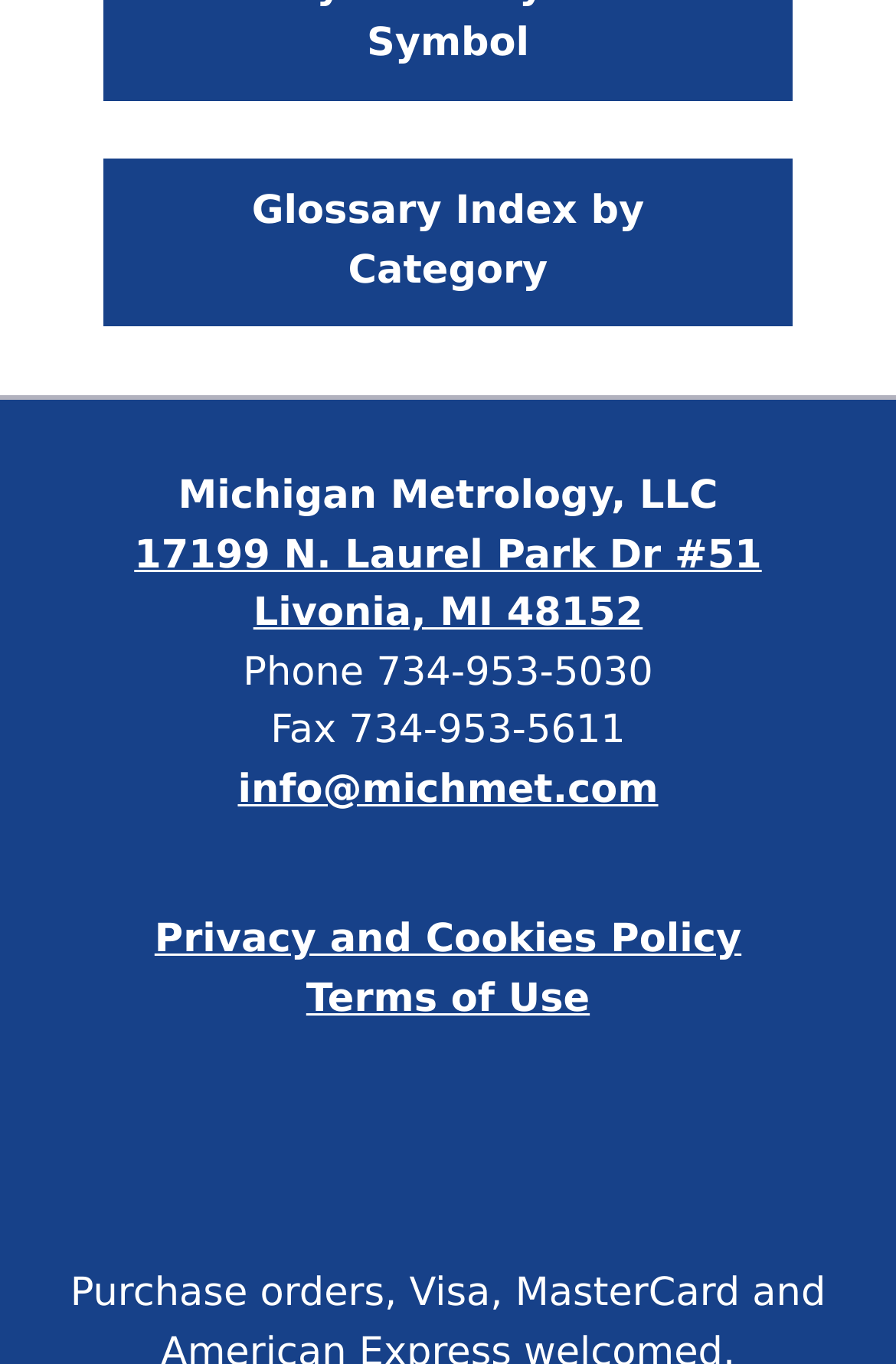How many links are in the footer section?
Please answer the question as detailed as possible.

The footer section is located at the bottom of the webpage and contains three links: 'Privacy and Cookies Policy', 'Terms of Use', and a link with no text content. These links are identified by their element types and bounding box coordinates.